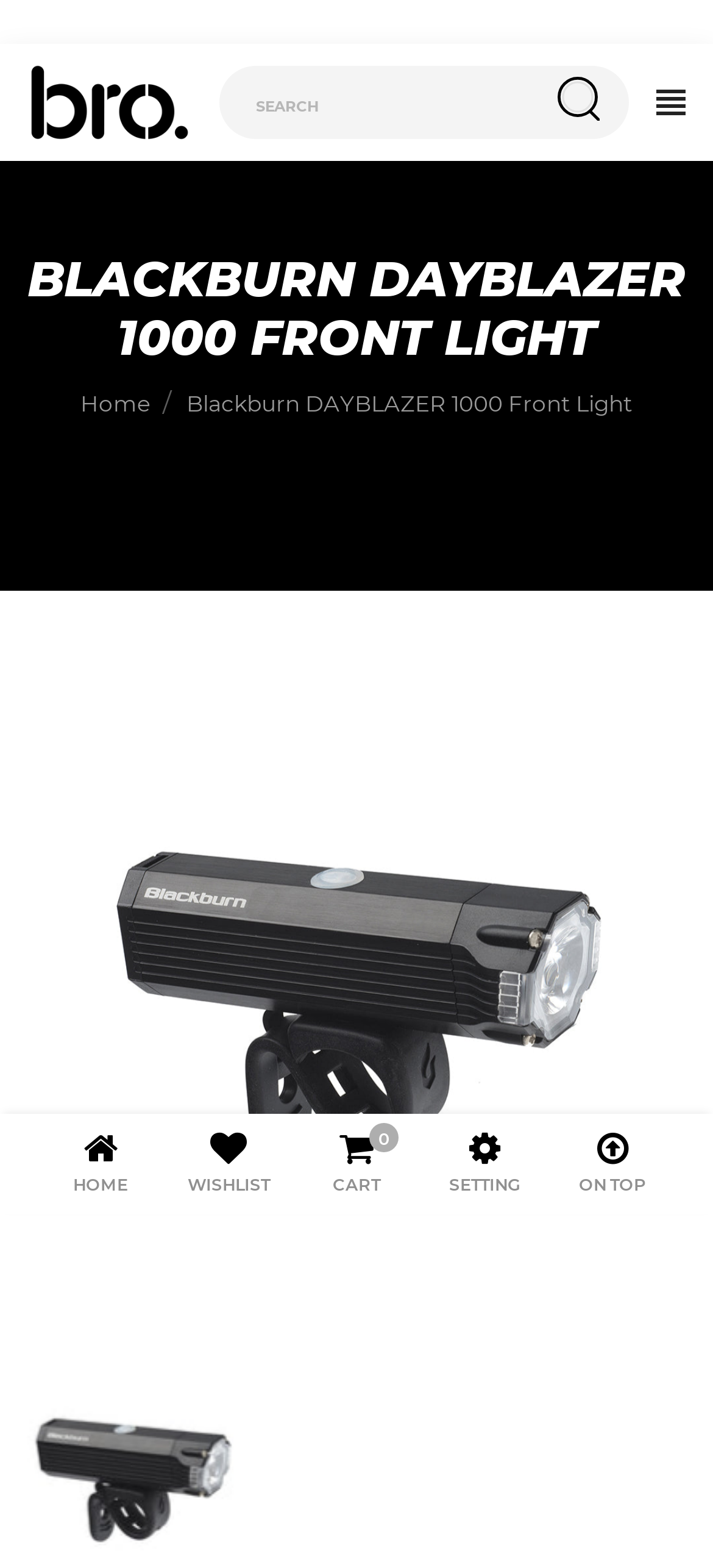What is the hero image showcasing?
Provide a comprehensive and detailed answer to the question.

The hero image on the webpage is showcasing the Blackburn Dayblazer 1000, which is the product being featured on the page. The image is likely a promotional image for the product.